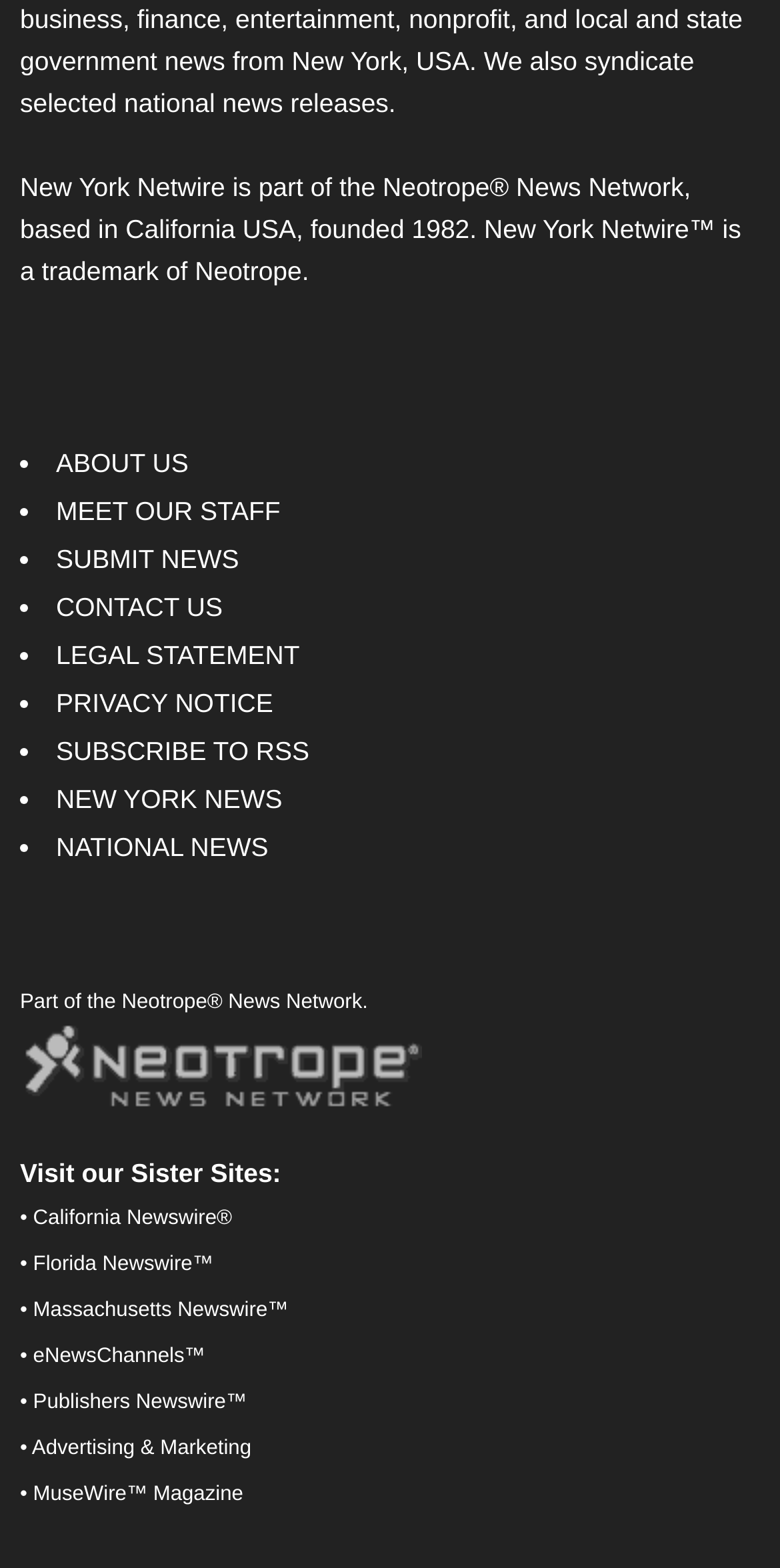Please locate the bounding box coordinates of the element that needs to be clicked to achieve the following instruction: "Read LEGAL STATEMENT". The coordinates should be four float numbers between 0 and 1, i.e., [left, top, right, bottom].

[0.072, 0.408, 0.384, 0.427]